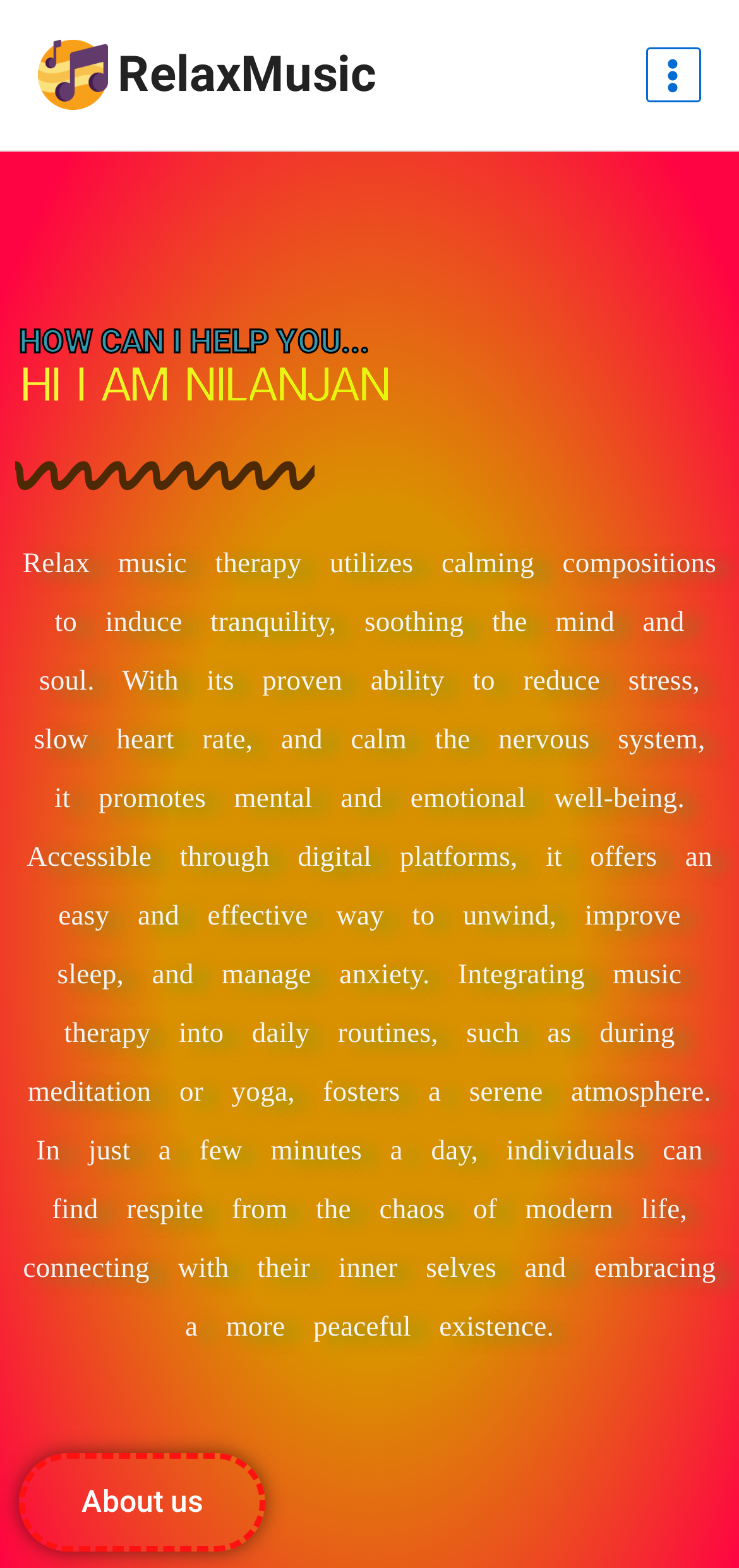Reply to the question below using a single word or brief phrase:
What is the link at the bottom of the page?

About us